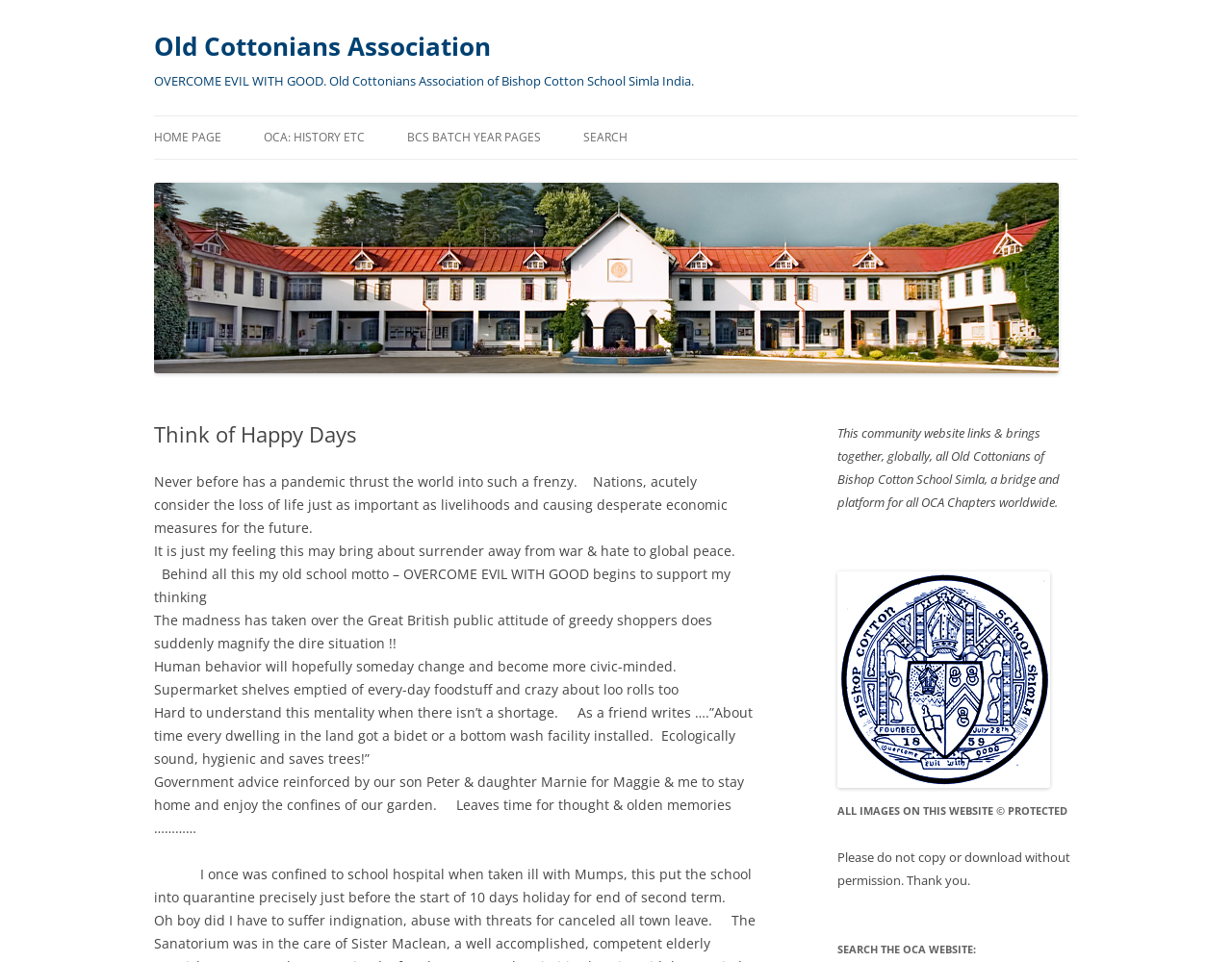Determine the bounding box coordinates for the clickable element to execute this instruction: "View the 'GALLERY'". Provide the coordinates as four float numbers between 0 and 1, i.e., [left, top, right, bottom].

[0.37, 0.582, 0.527, 0.623]